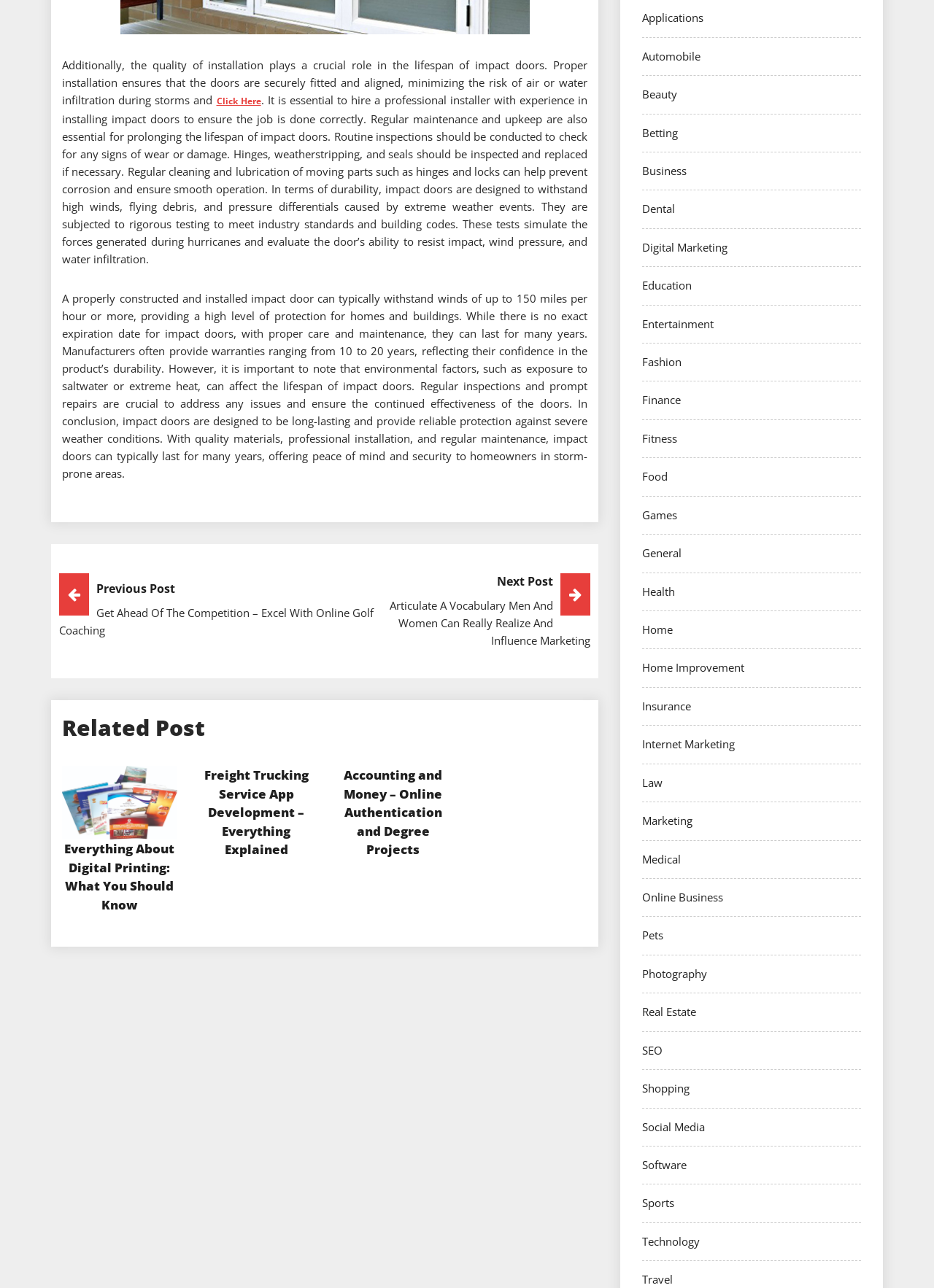Find the bounding box coordinates of the clickable element required to execute the following instruction: "Read the 'Everything About Digital Printing: What You Should Know' article". Provide the coordinates as four float numbers between 0 and 1, i.e., [left, top, right, bottom].

[0.069, 0.652, 0.187, 0.709]